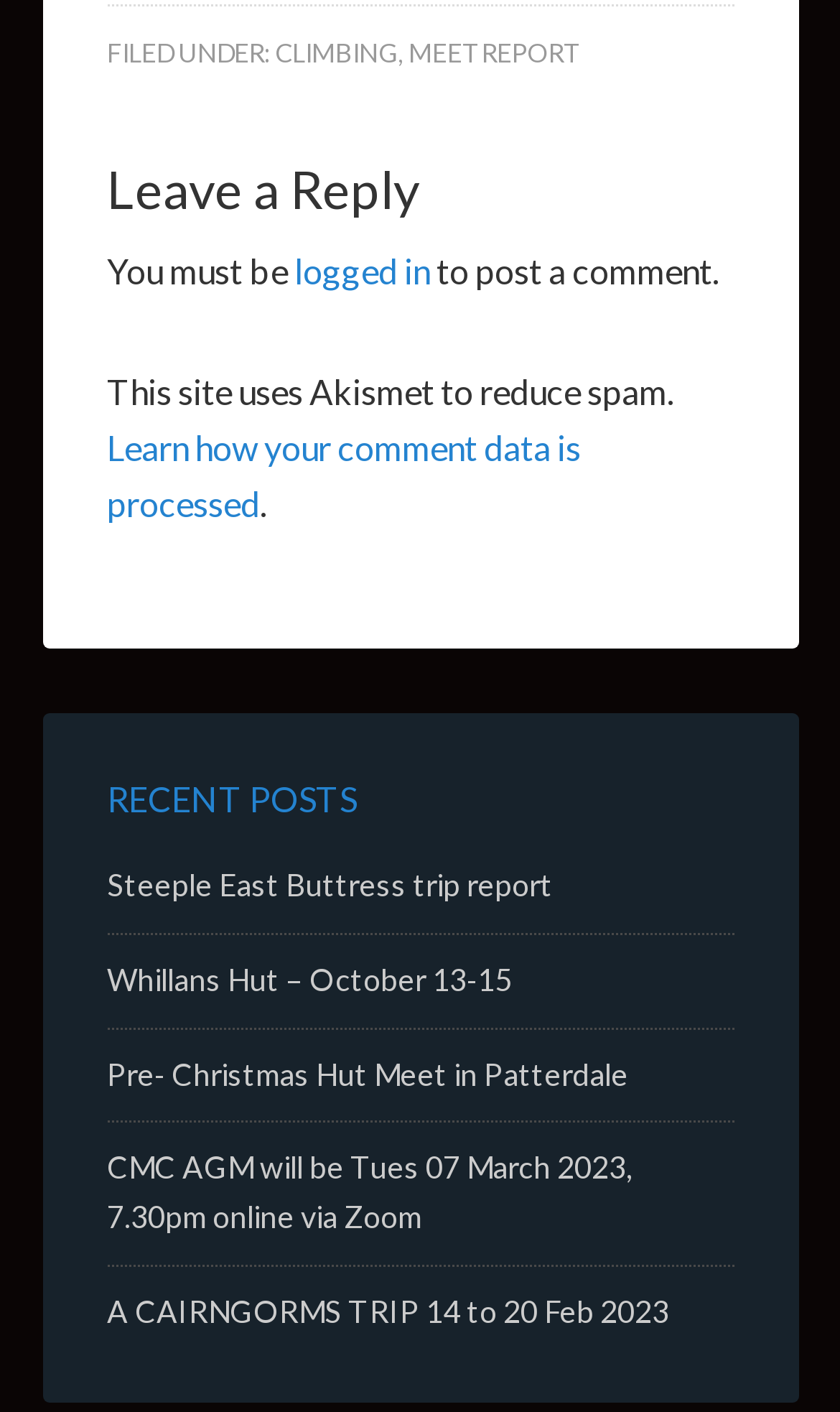Please identify the coordinates of the bounding box for the clickable region that will accomplish this instruction: "Click on Steeple East Buttress trip report".

[0.127, 0.614, 0.658, 0.64]